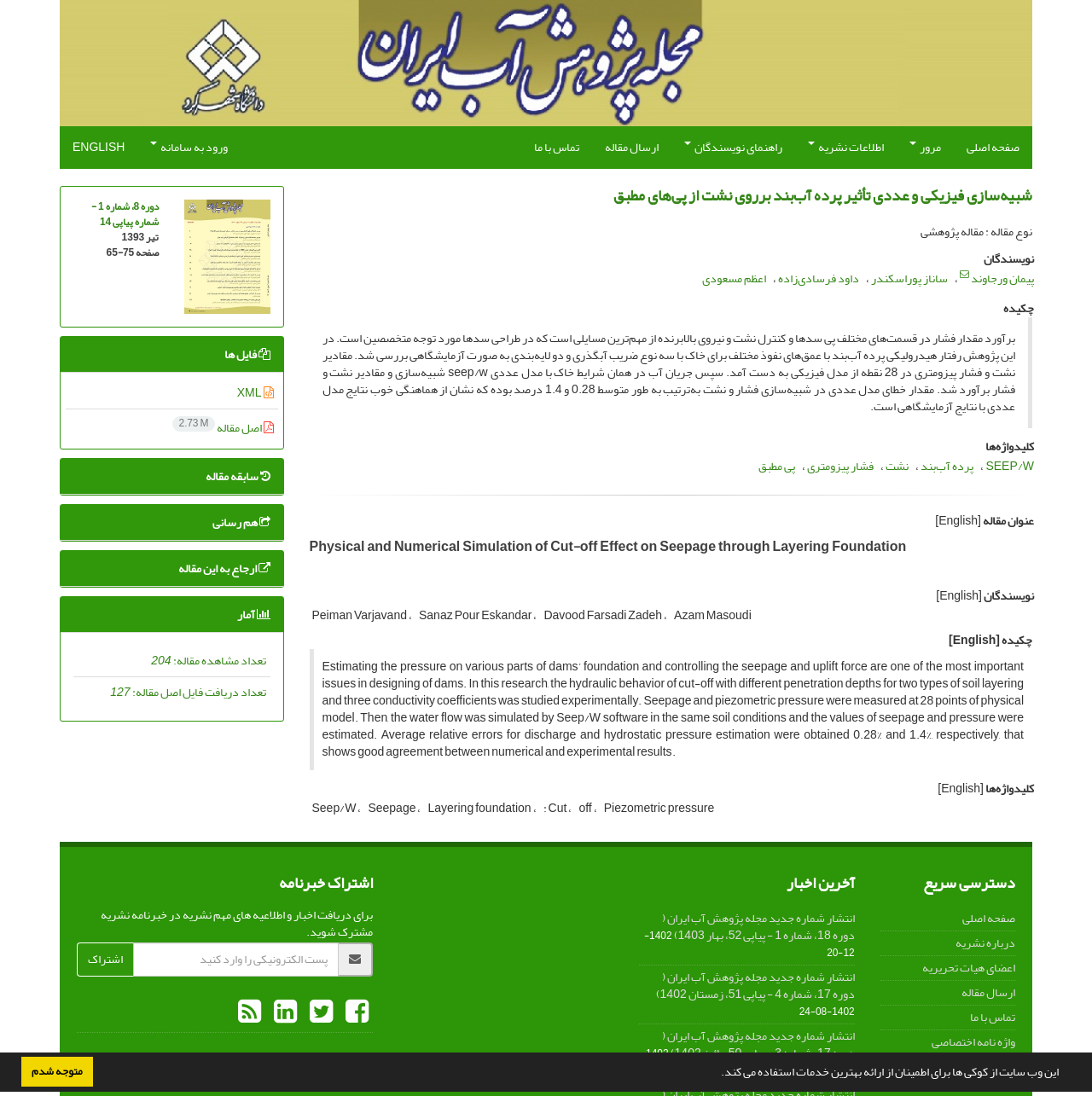Determine the bounding box coordinates for the area you should click to complete the following instruction: "Contact us via 'info@exwe.de'".

None